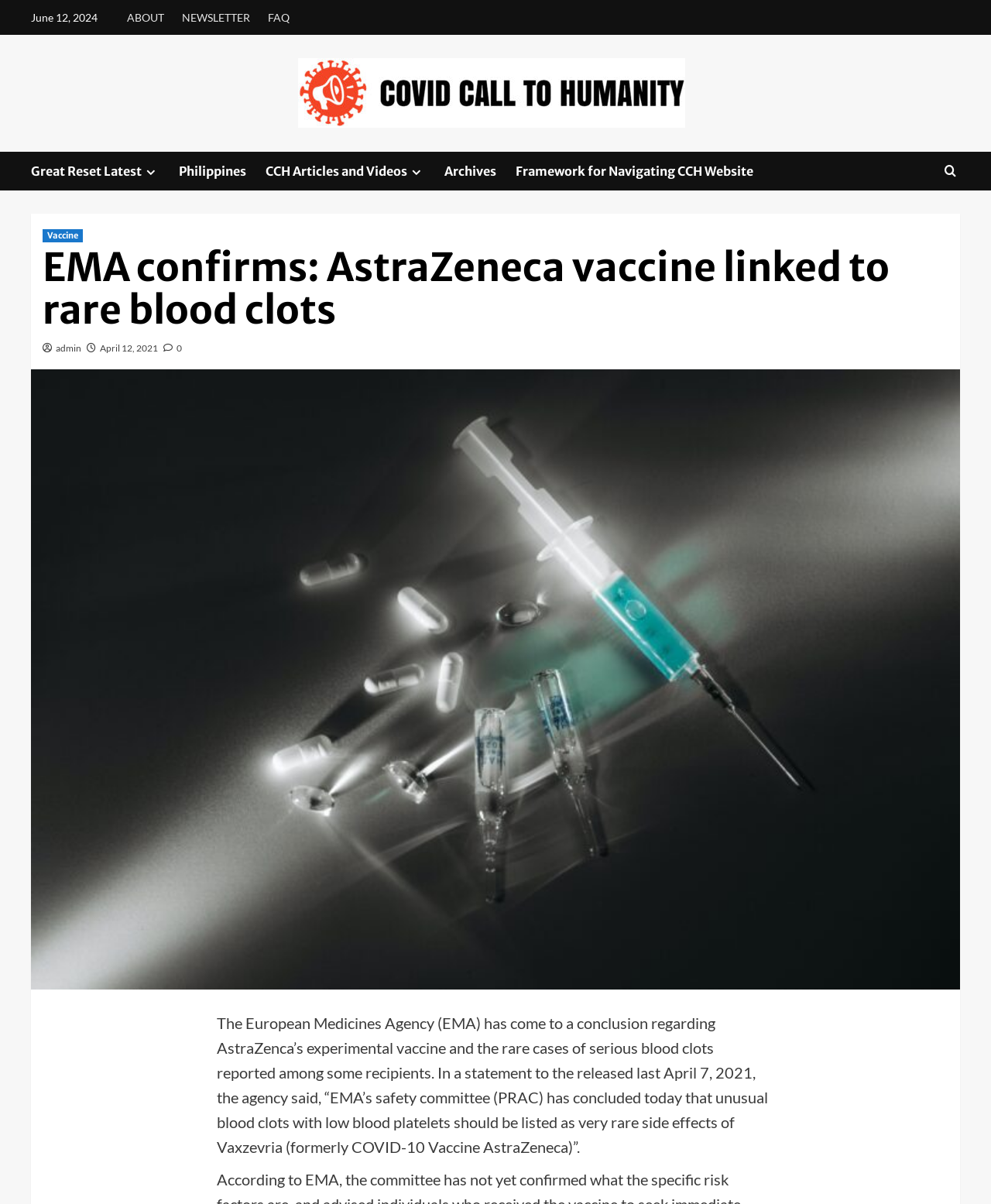Please locate the clickable area by providing the bounding box coordinates to follow this instruction: "Check the Archives".

[0.448, 0.126, 0.52, 0.158]